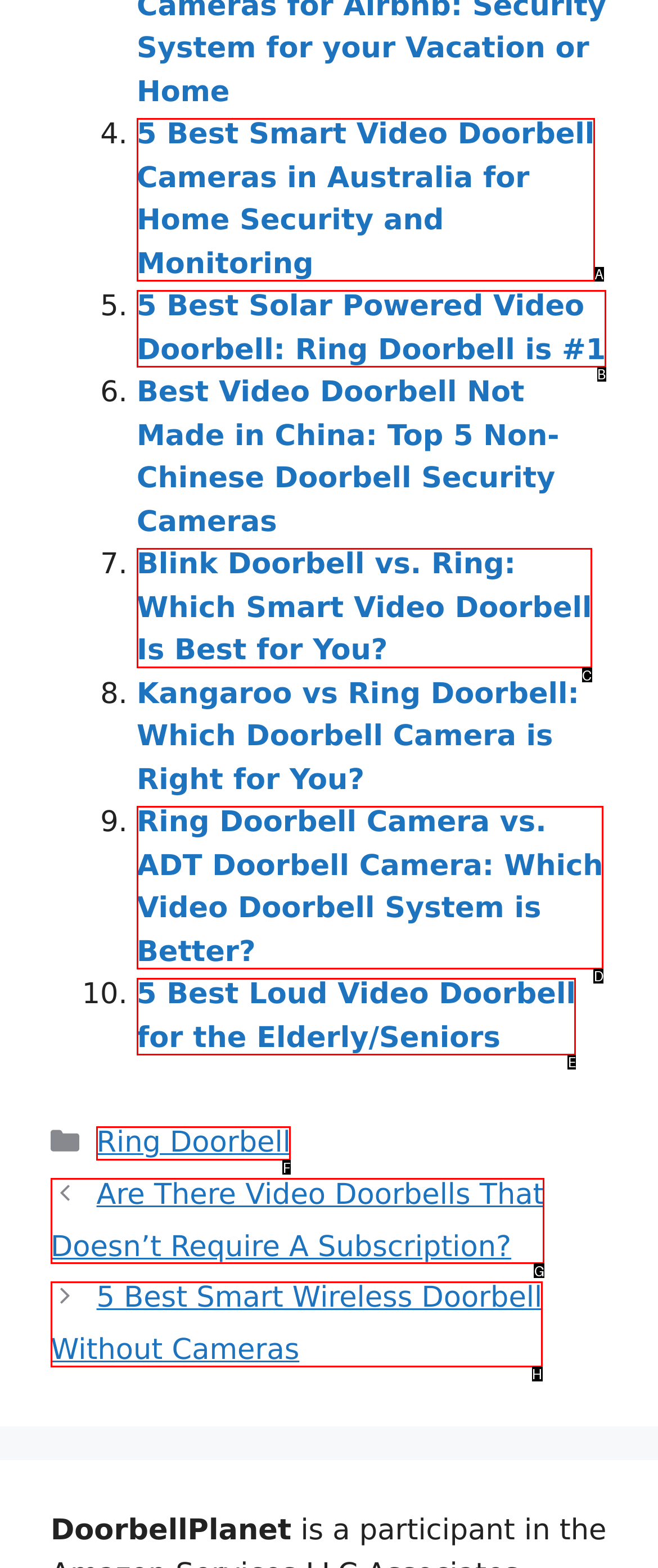Identify the HTML element that best fits the description: Ring Doorbell. Respond with the letter of the corresponding element.

F